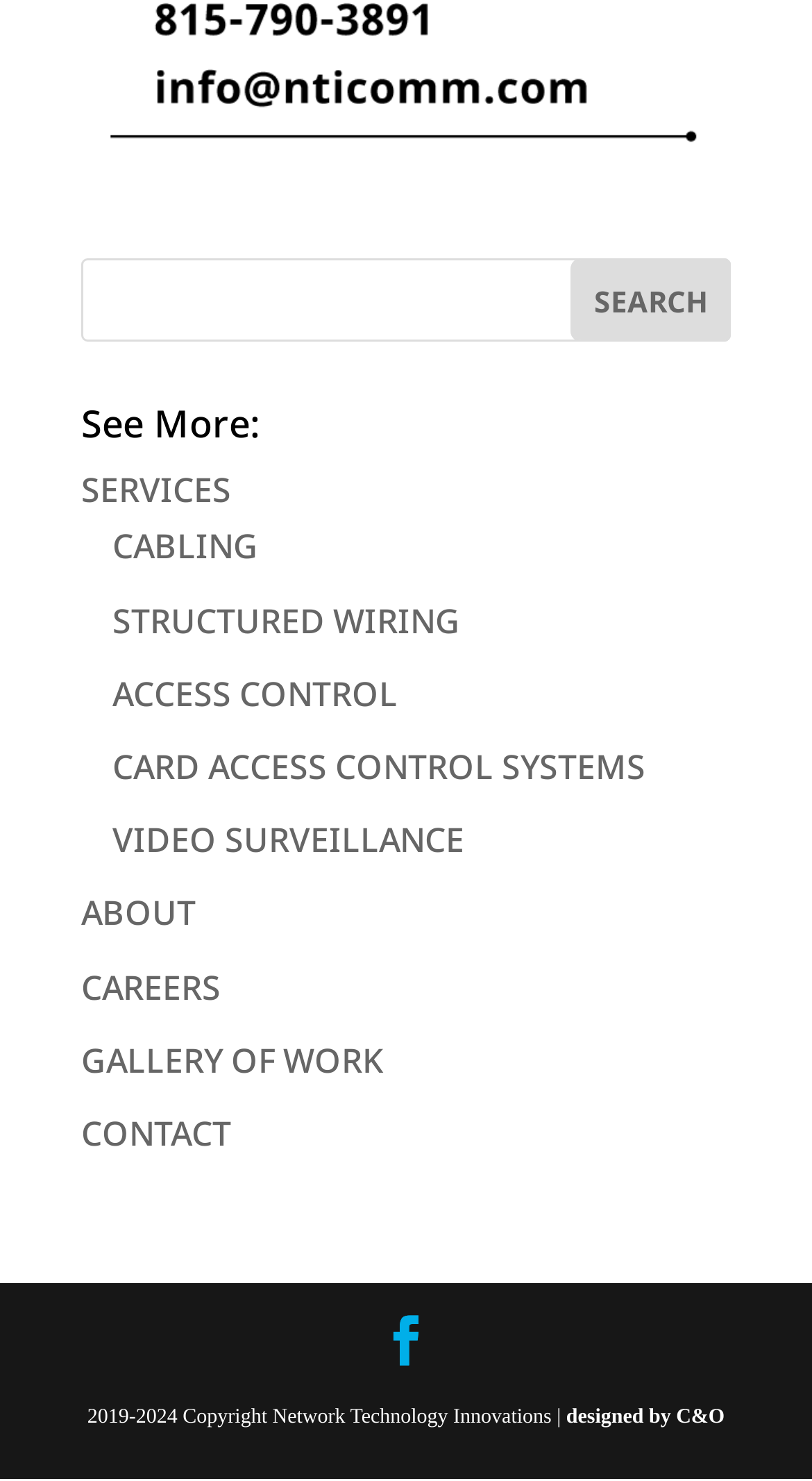Provide a brief response to the question using a single word or phrase: 
What is the name of the company that designed the website?

C&O